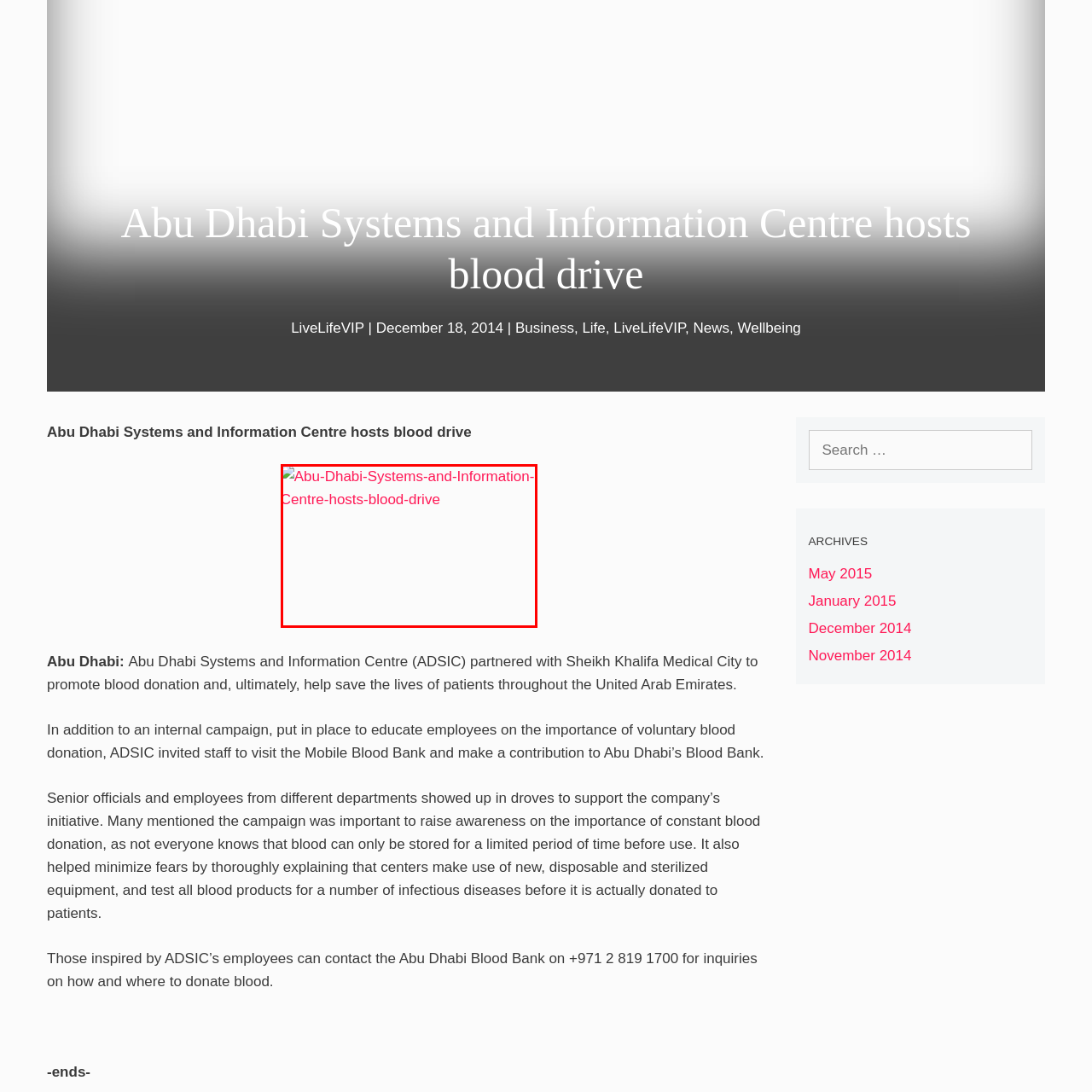Give a thorough and detailed explanation of the image enclosed by the red border.

The image accompanying the article highlights the blood drive hosted by the Abu Dhabi Systems and Information Centre (ADSIC). This event, in collaboration with Sheikh Khalifa Medical City, underscores the importance of voluntary blood donation in the United Arab Emirates. The drive aims to raise awareness about the critical need for blood donations and educate participants on the safety protocols involved in the donation process. Many employees and senior officials participated, emphasizing community engagement and health responsibility. The initiative also includes an invitation for those inspired by ADSIC's efforts to connect with the Abu Dhabi Blood Bank for further inquiries on blood donation.